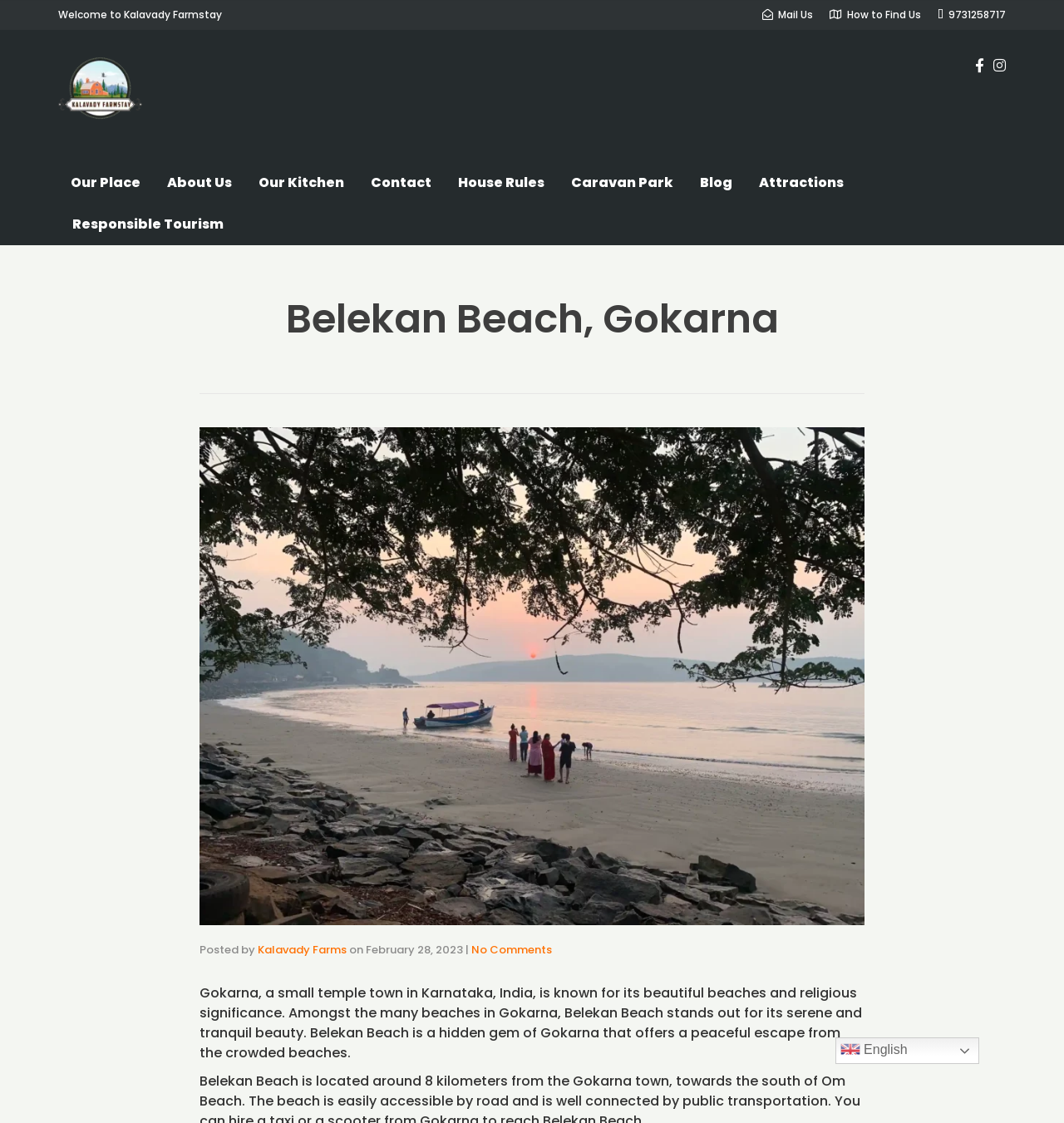Please determine the bounding box coordinates of the element to click on in order to accomplish the following task: "Visit About Us page". Ensure the coordinates are four float numbers ranging from 0 to 1, i.e., [left, top, right, bottom].

[0.157, 0.144, 0.218, 0.181]